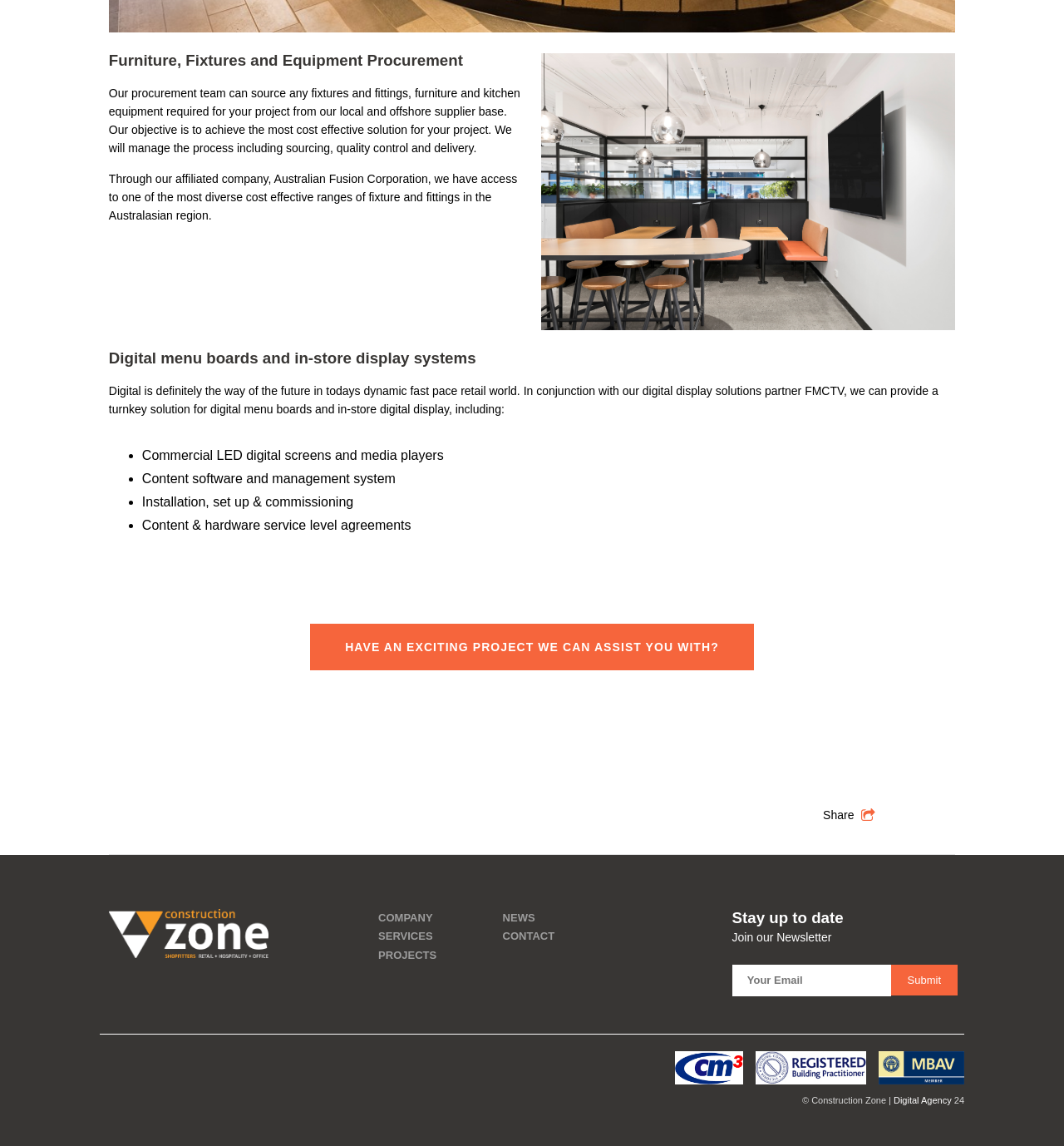Determine the bounding box coordinates for the area that should be clicked to carry out the following instruction: "Click on 'CONTACT'".

[0.472, 0.812, 0.525, 0.822]